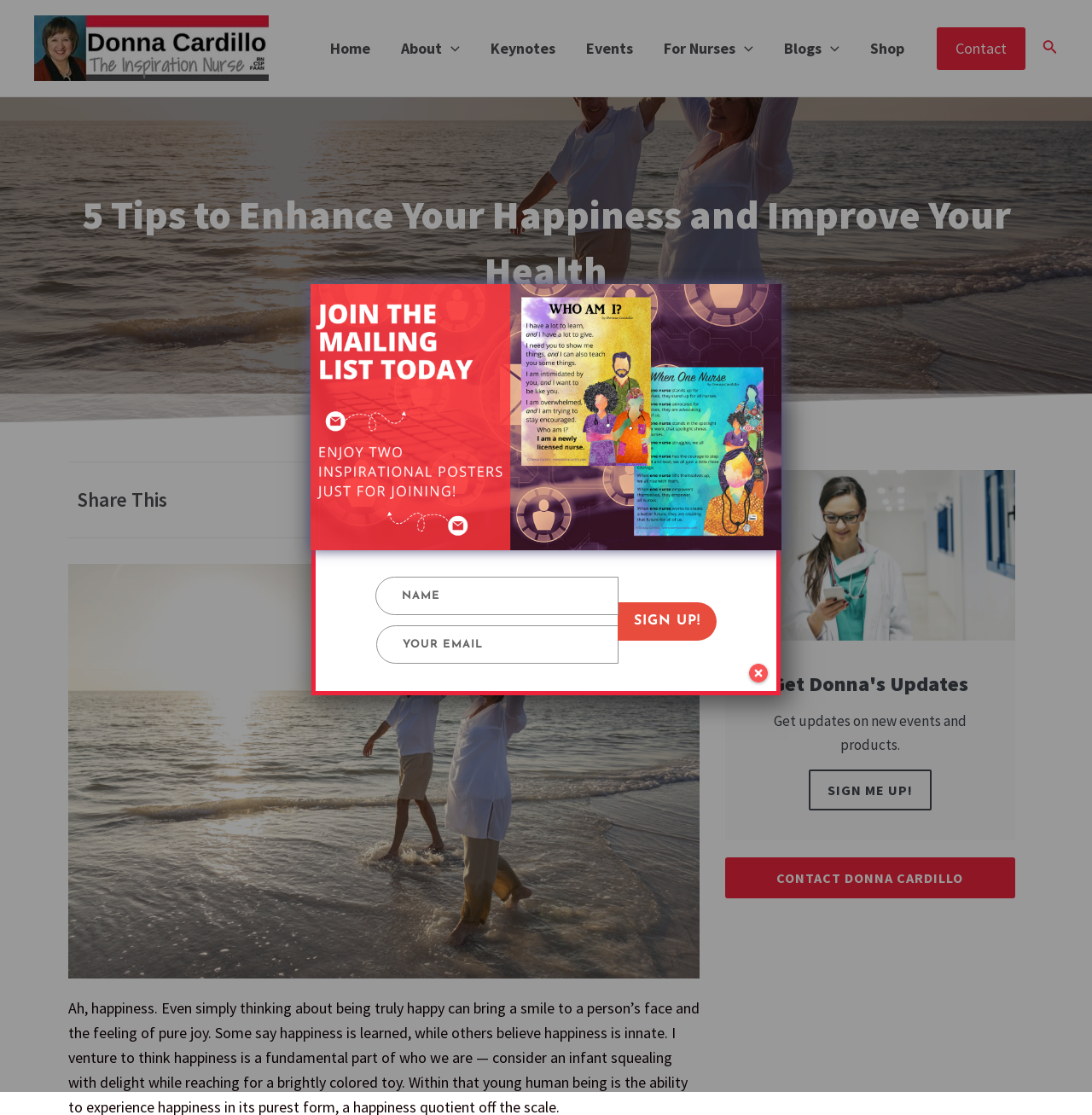Using the information from the screenshot, answer the following question thoroughly:
What is the purpose of the 'SIGN ME UP!' button?

The purpose of the 'SIGN ME UP!' button is to get updates on new events and products, as indicated by the StaticText 'Get updates on new events and products.' above the button.